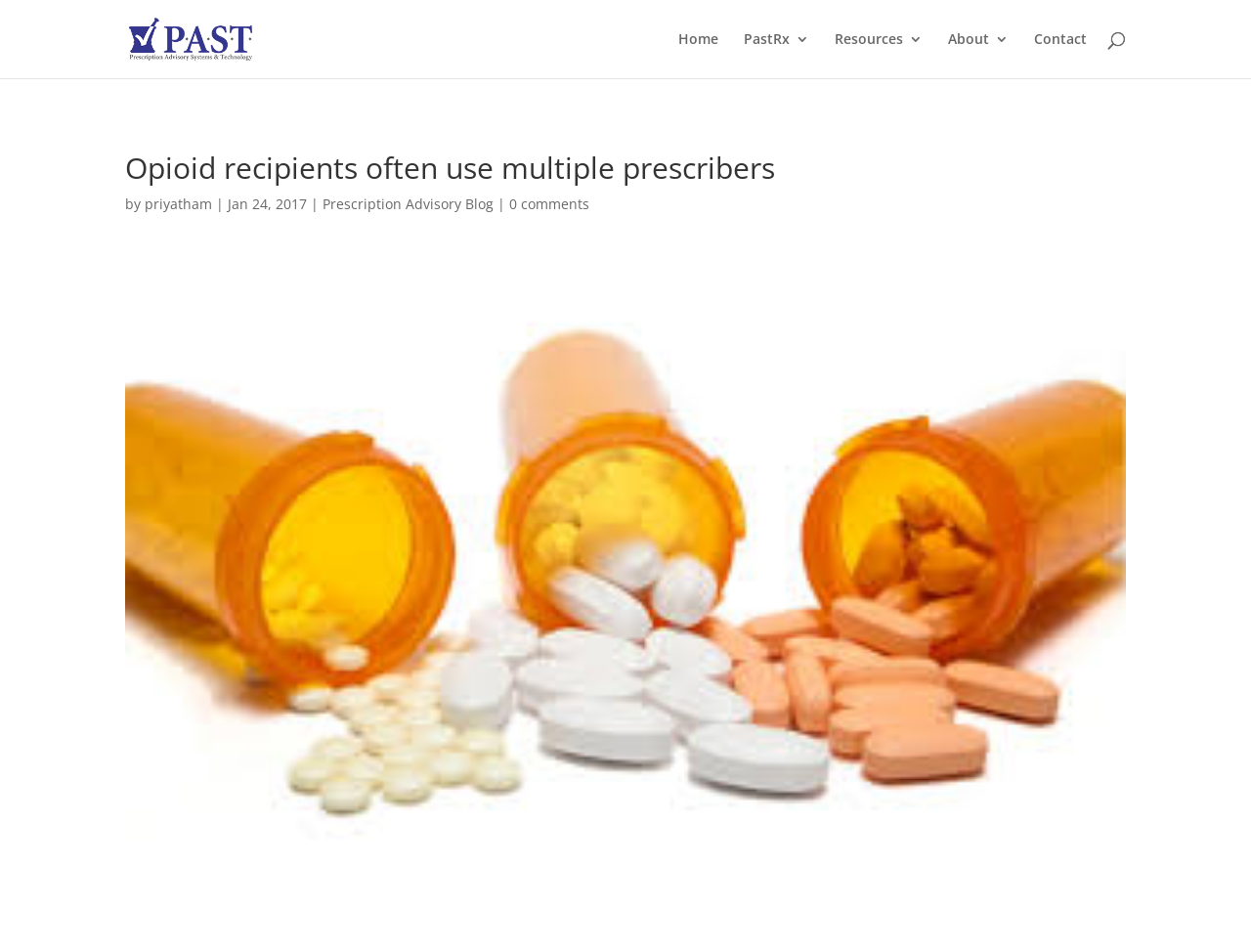Identify the bounding box coordinates for the element that needs to be clicked to fulfill this instruction: "search for something". Provide the coordinates in the format of four float numbers between 0 and 1: [left, top, right, bottom].

[0.1, 0.0, 0.9, 0.001]